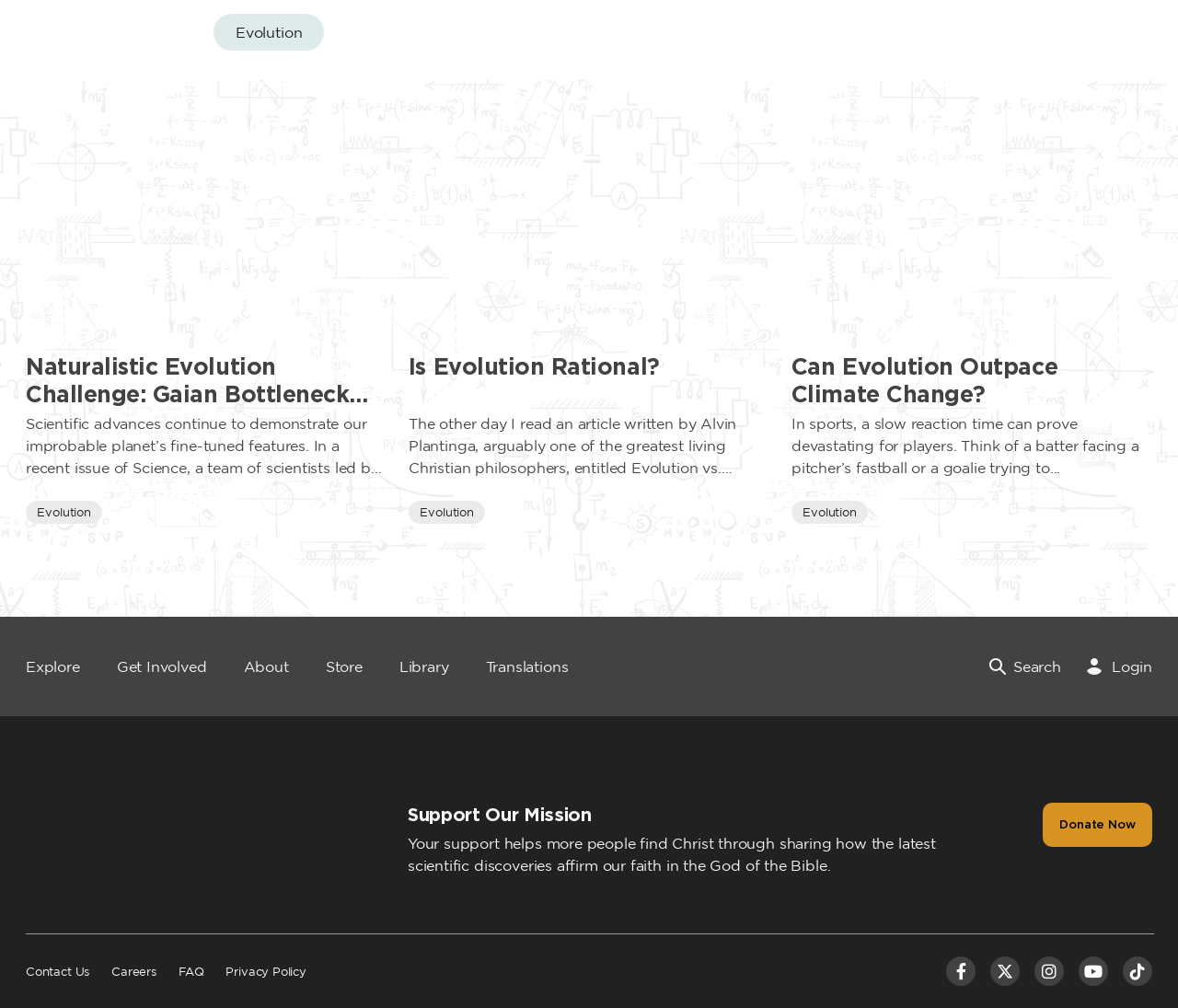What is the topic of the first article?
Give a one-word or short-phrase answer derived from the screenshot.

Naturalistic Evolution Challenge